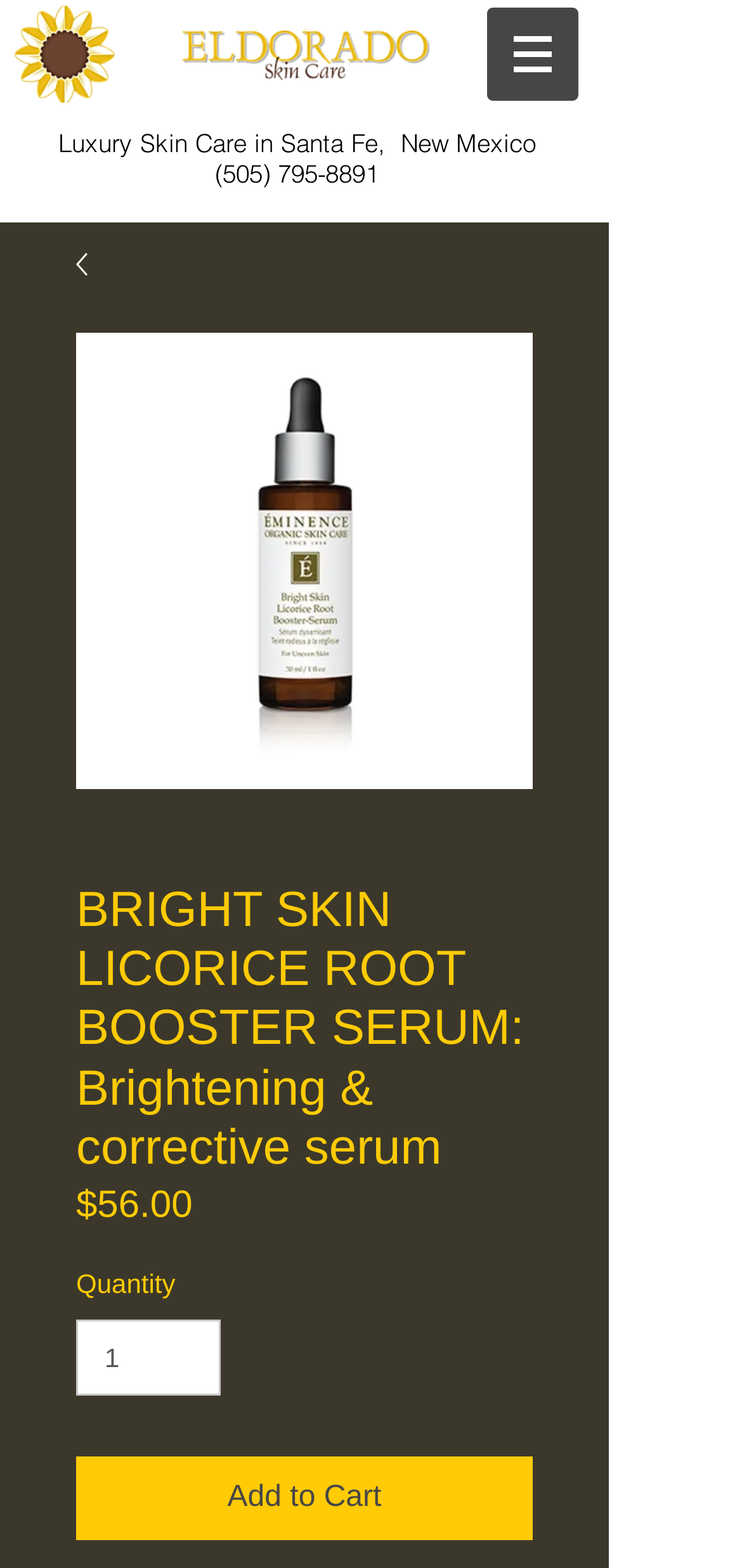Locate the UI element described by Add to Cart and provide its bounding box coordinates. Use the format (top-left x, top-left y, bottom-right x, bottom-right y) with all values as floating point numbers between 0 and 1.

[0.103, 0.929, 0.718, 0.982]